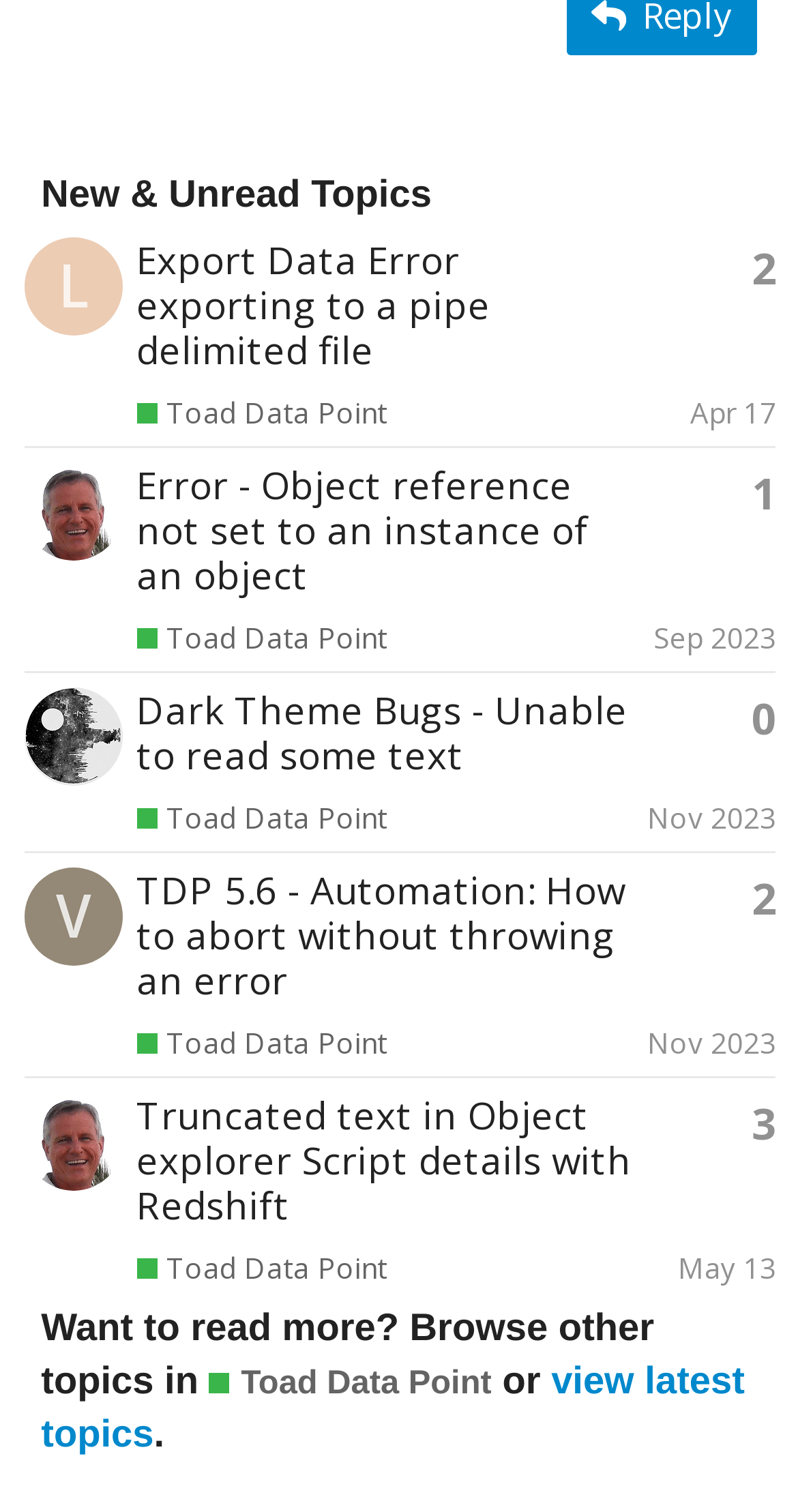Please provide the bounding box coordinates for the element that needs to be clicked to perform the following instruction: "Read the NEWS". The coordinates should be given as four float numbers between 0 and 1, i.e., [left, top, right, bottom].

None